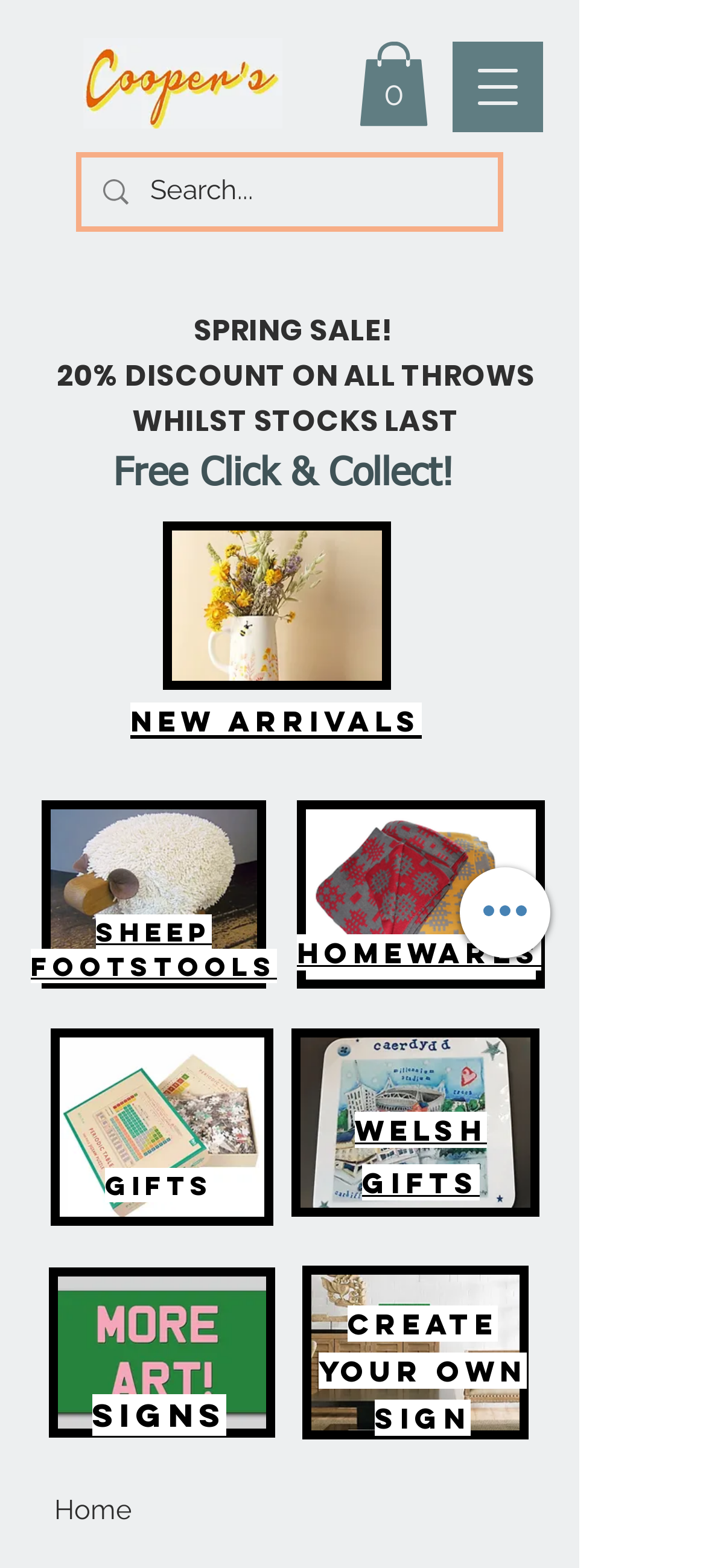How many navigation menu items are there?
Based on the content of the image, thoroughly explain and answer the question.

There is a button with the text 'Open navigation menu' at the top right corner of the webpage, which suggests that there is at least one navigation menu item.